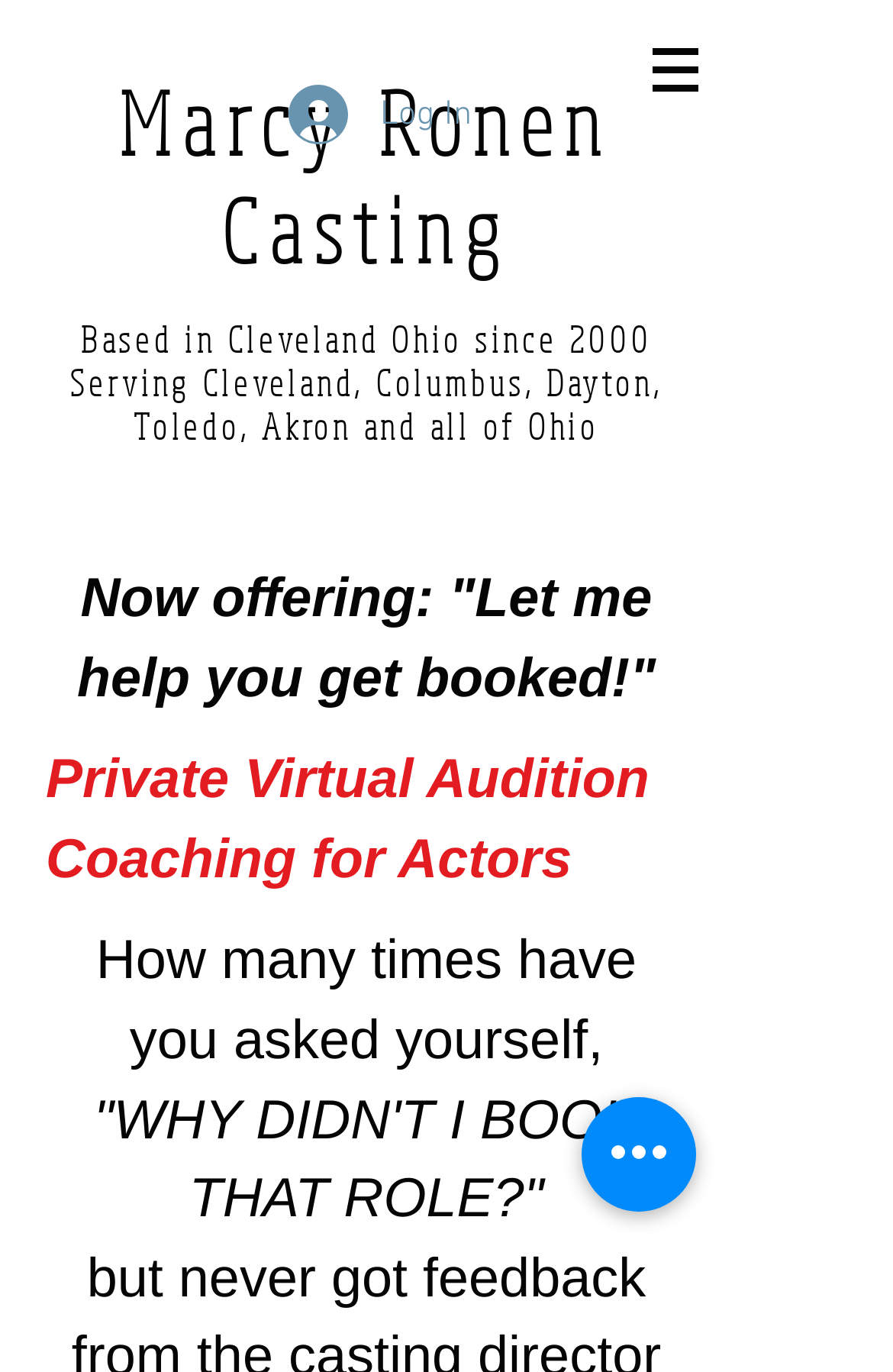What is the name of the casting company?
Give a single word or phrase answer based on the content of the image.

Marcy Ronen Casting